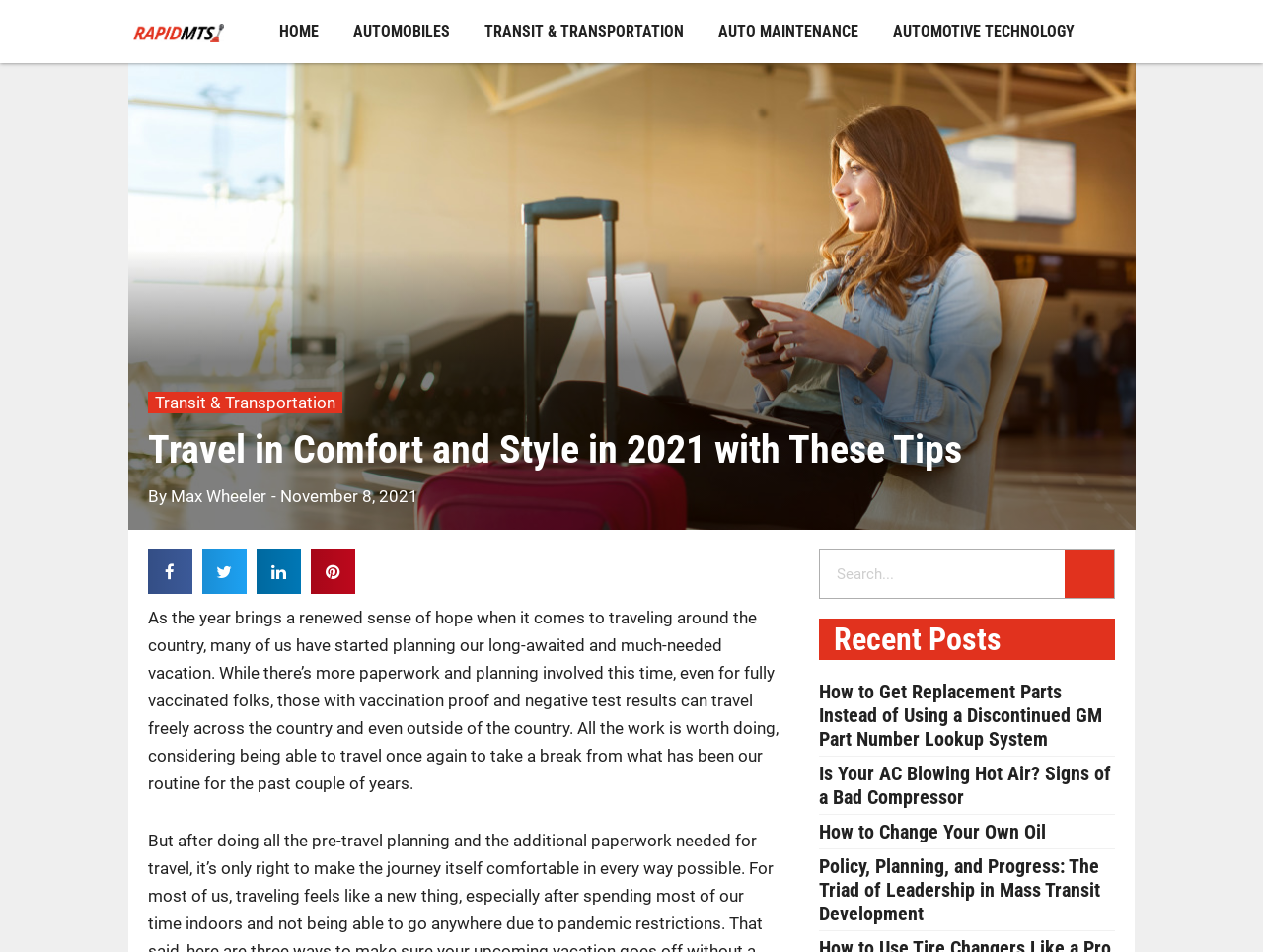Please specify the bounding box coordinates of the area that should be clicked to accomplish the following instruction: "Share on facebook". The coordinates should consist of four float numbers between 0 and 1, i.e., [left, top, right, bottom].

[0.117, 0.577, 0.152, 0.624]